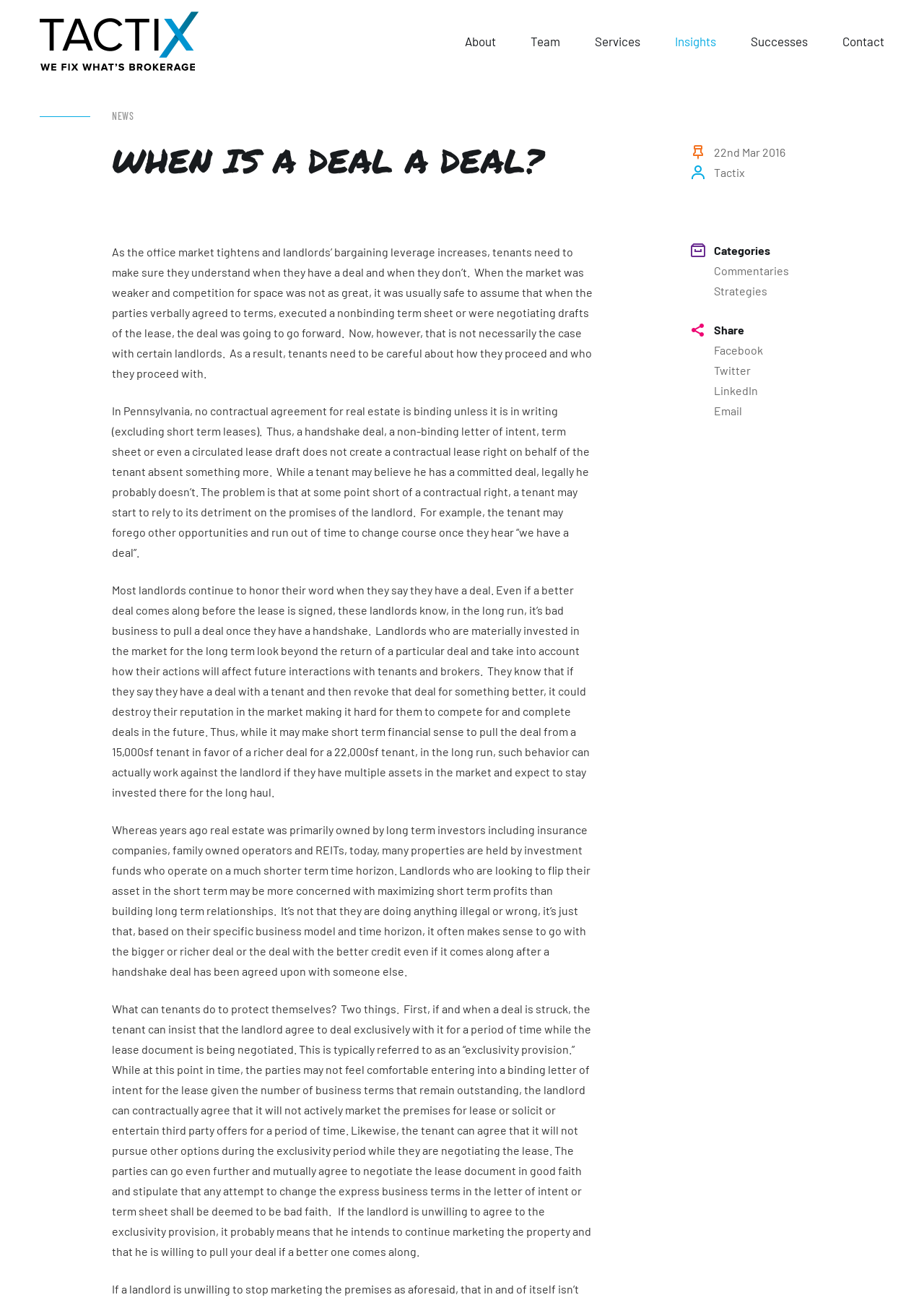Locate the bounding box coordinates of the area that needs to be clicked to fulfill the following instruction: "Read the article titled WHEN IS A DEAL A DEAL?". The coordinates should be in the format of four float numbers between 0 and 1, namely [left, top, right, bottom].

[0.121, 0.11, 0.645, 0.136]